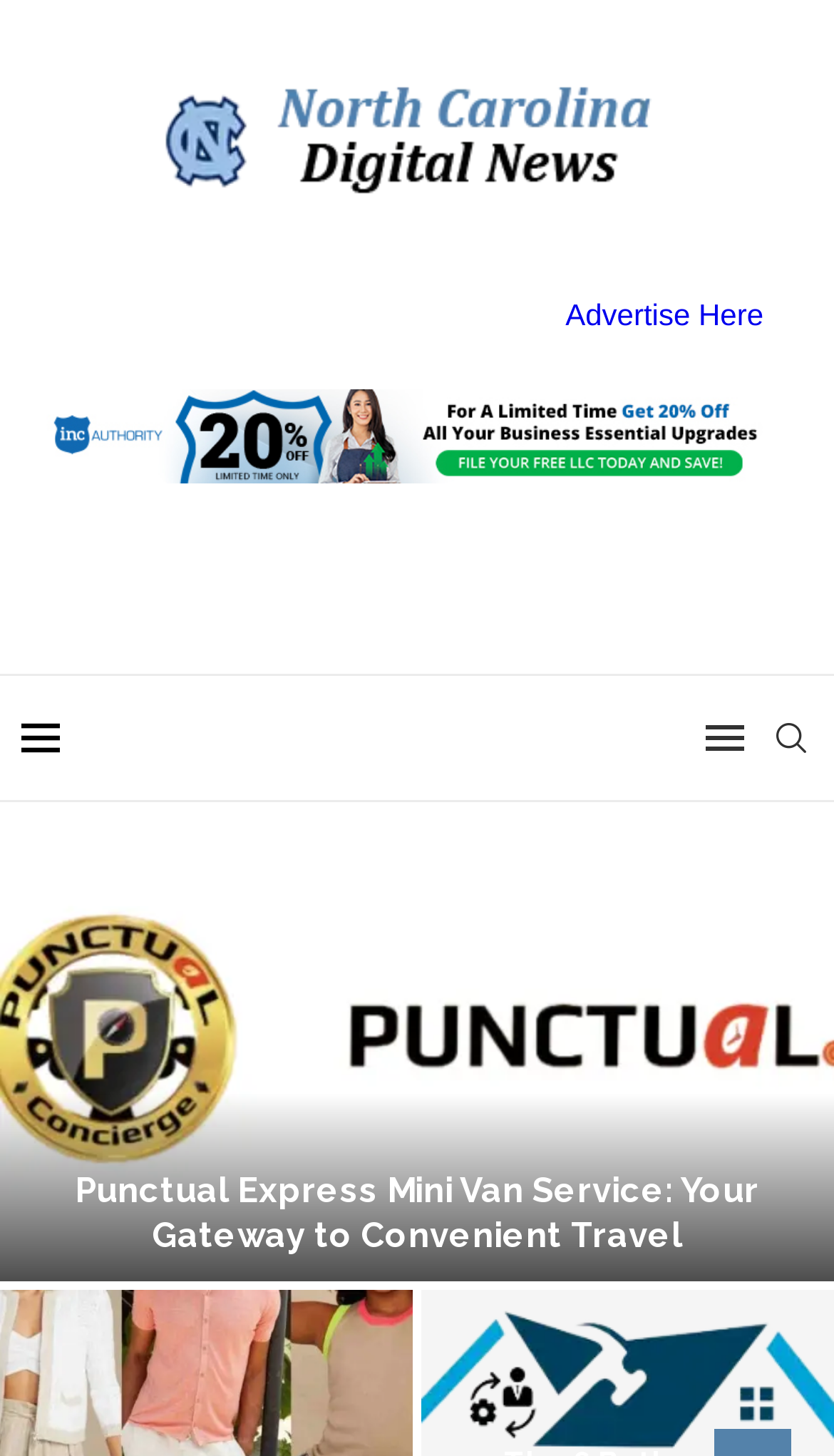Provide your answer to the question using just one word or phrase: How many links are there on the webpage?

5